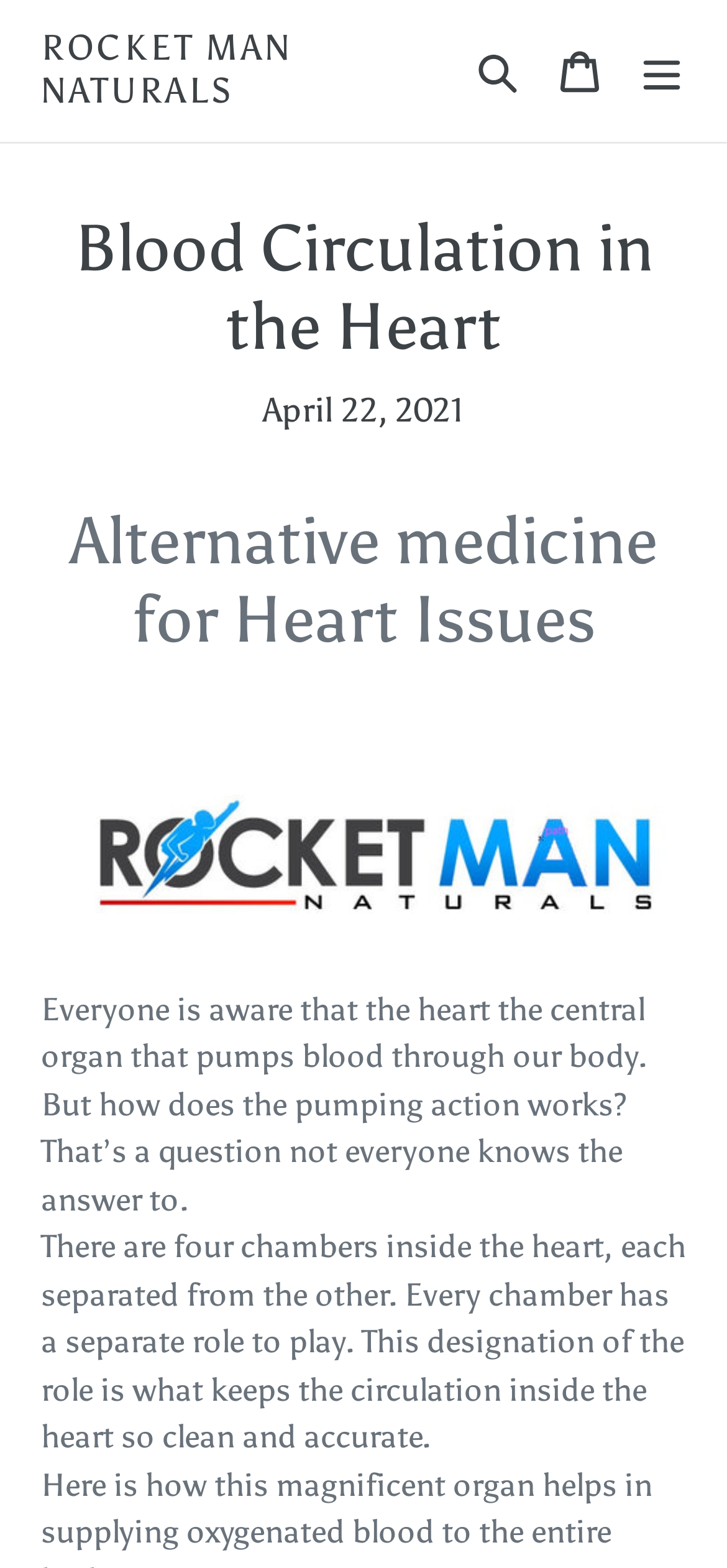Provide a brief response in the form of a single word or phrase:
How many chambers are inside the heart?

four